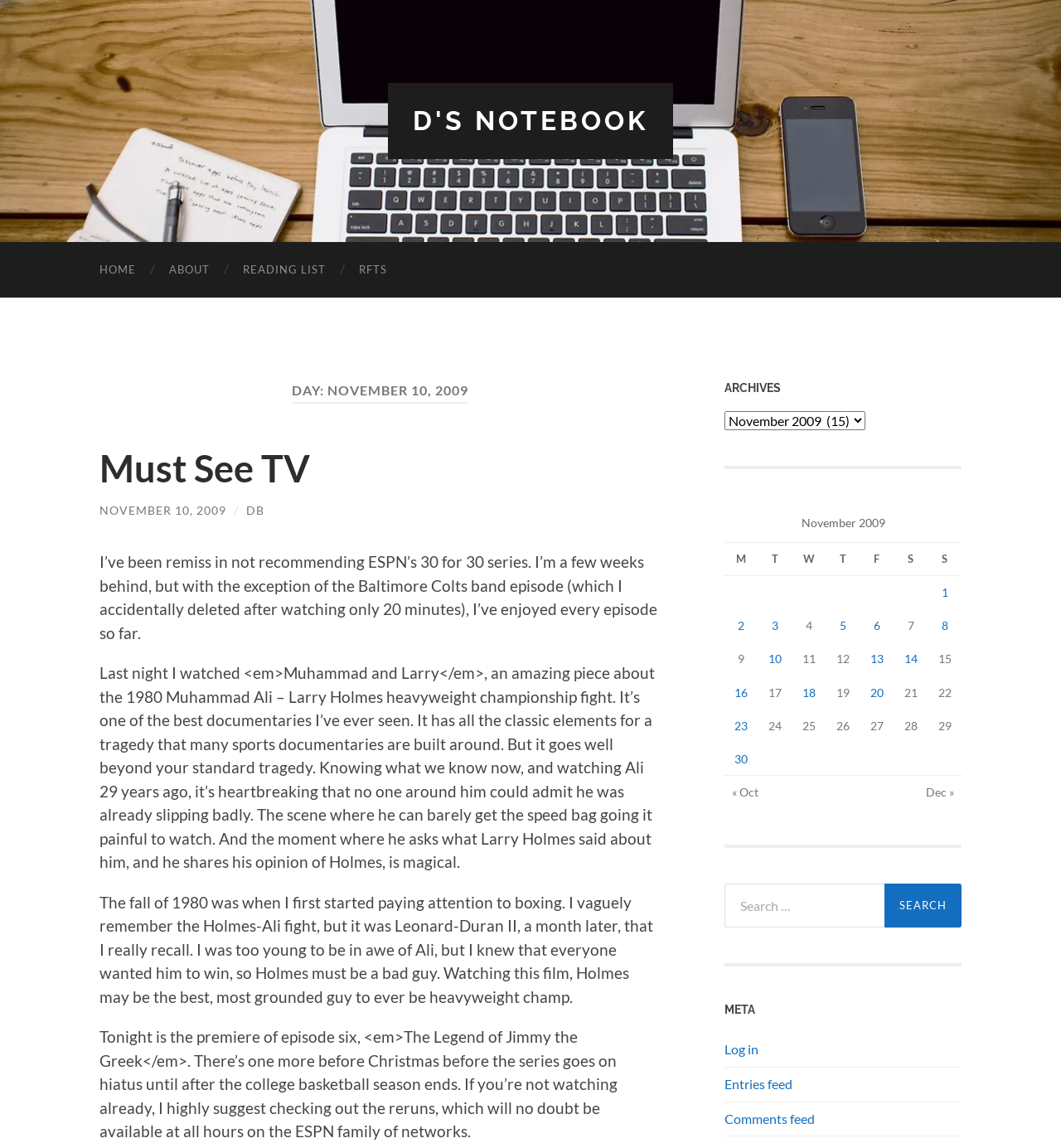Locate the bounding box coordinates of the area to click to fulfill this instruction: "Open Solutions submenu". The bounding box should be presented as four float numbers between 0 and 1, in the order [left, top, right, bottom].

None